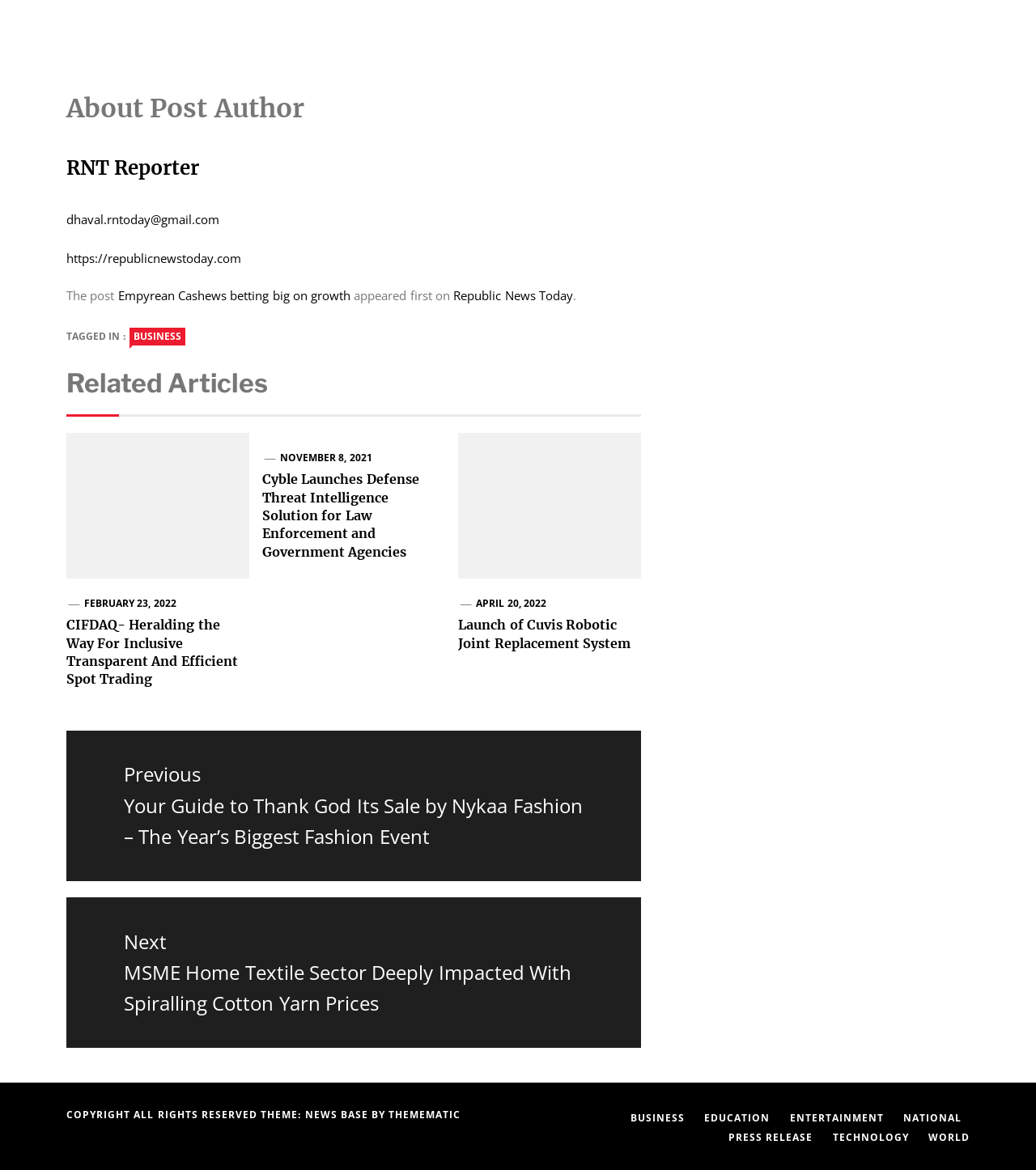Please determine the bounding box of the UI element that matches this description: National. The coordinates should be given as (top-left x, top-left y, bottom-right x, bottom-right y), with all values between 0 and 1.

[0.864, 0.949, 0.936, 0.962]